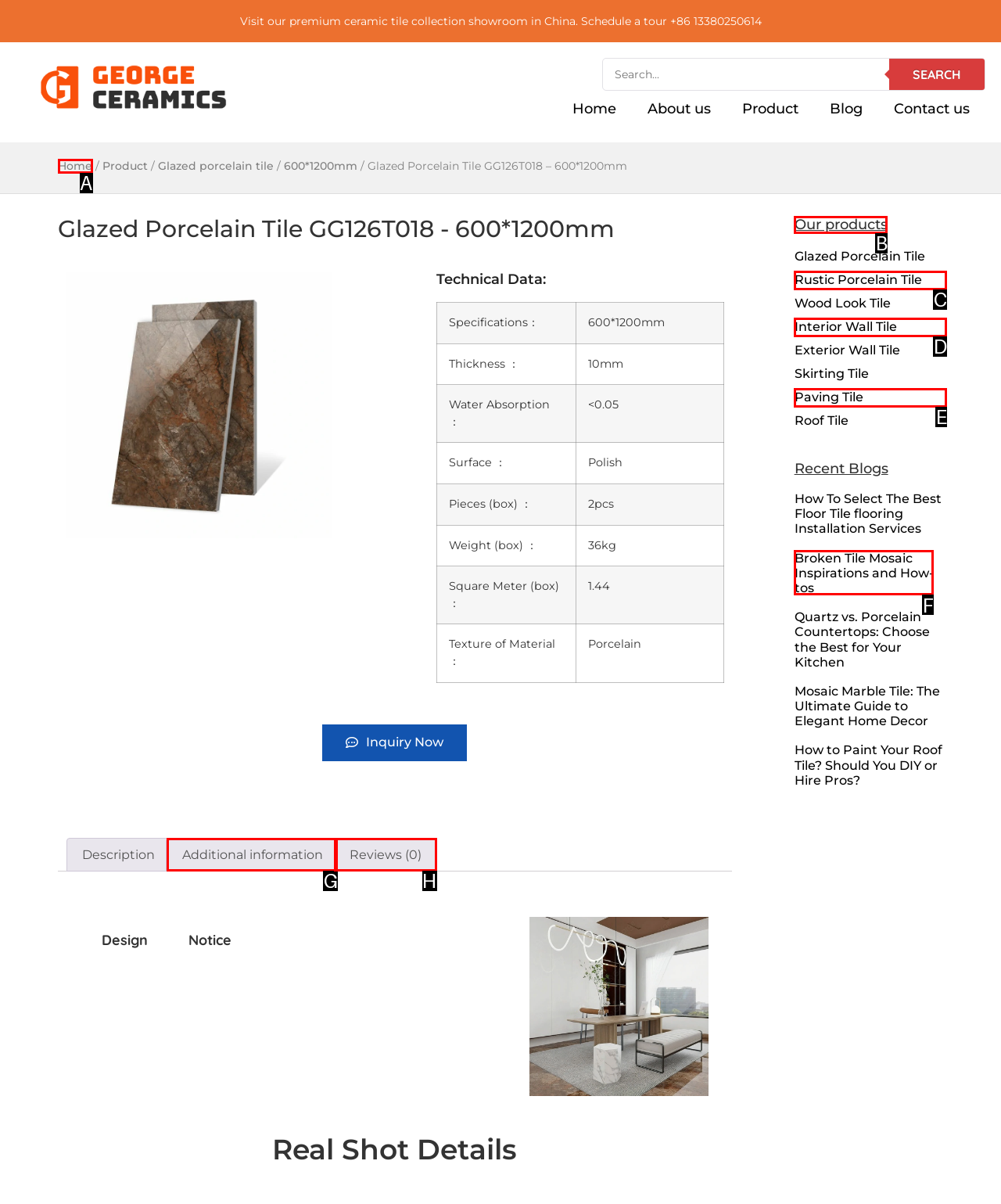Based on the description: Gary Koehler, identify the matching lettered UI element.
Answer by indicating the letter from the choices.

None